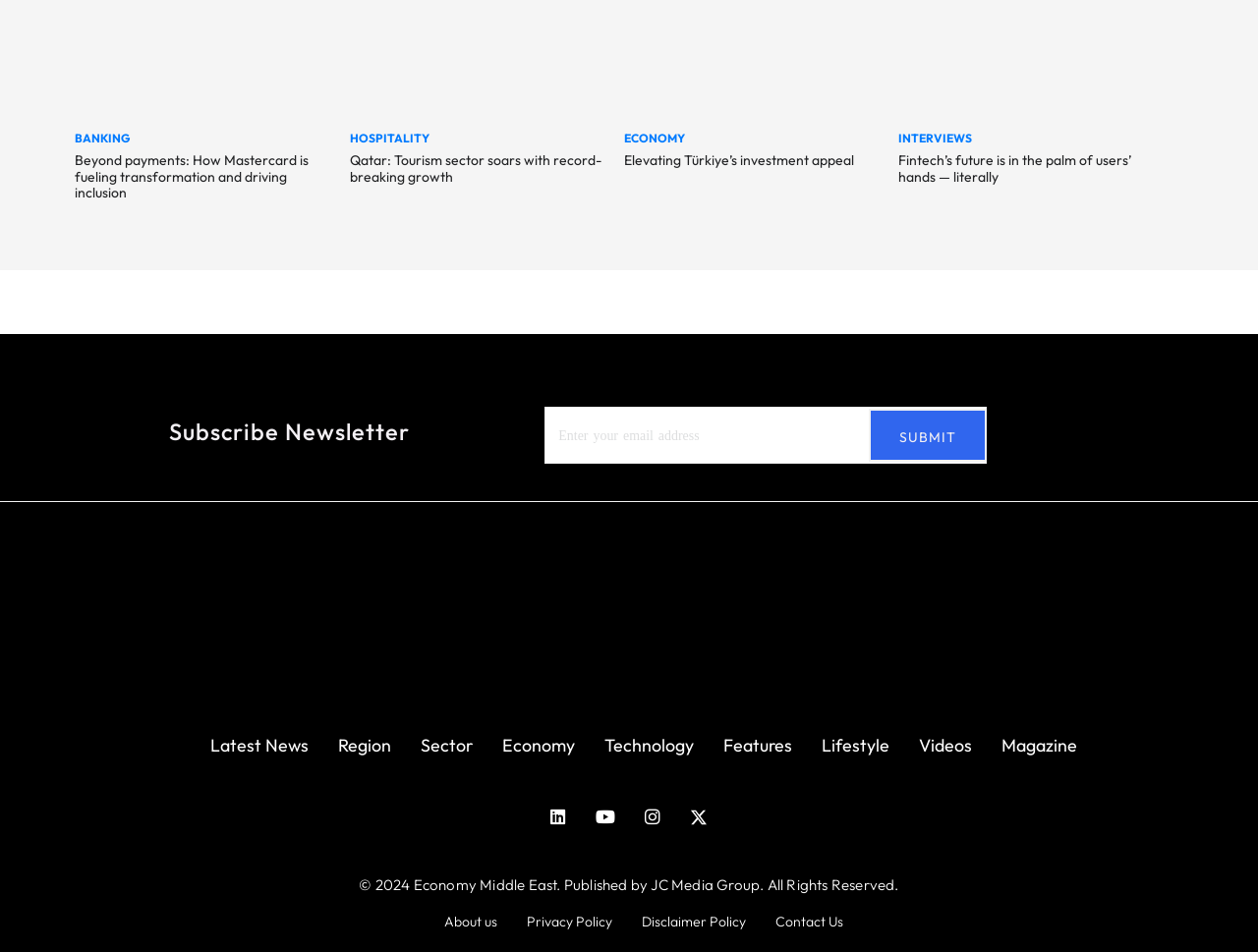Provide a short, one-word or phrase answer to the question below:
What social media platform is linked?

Twitter